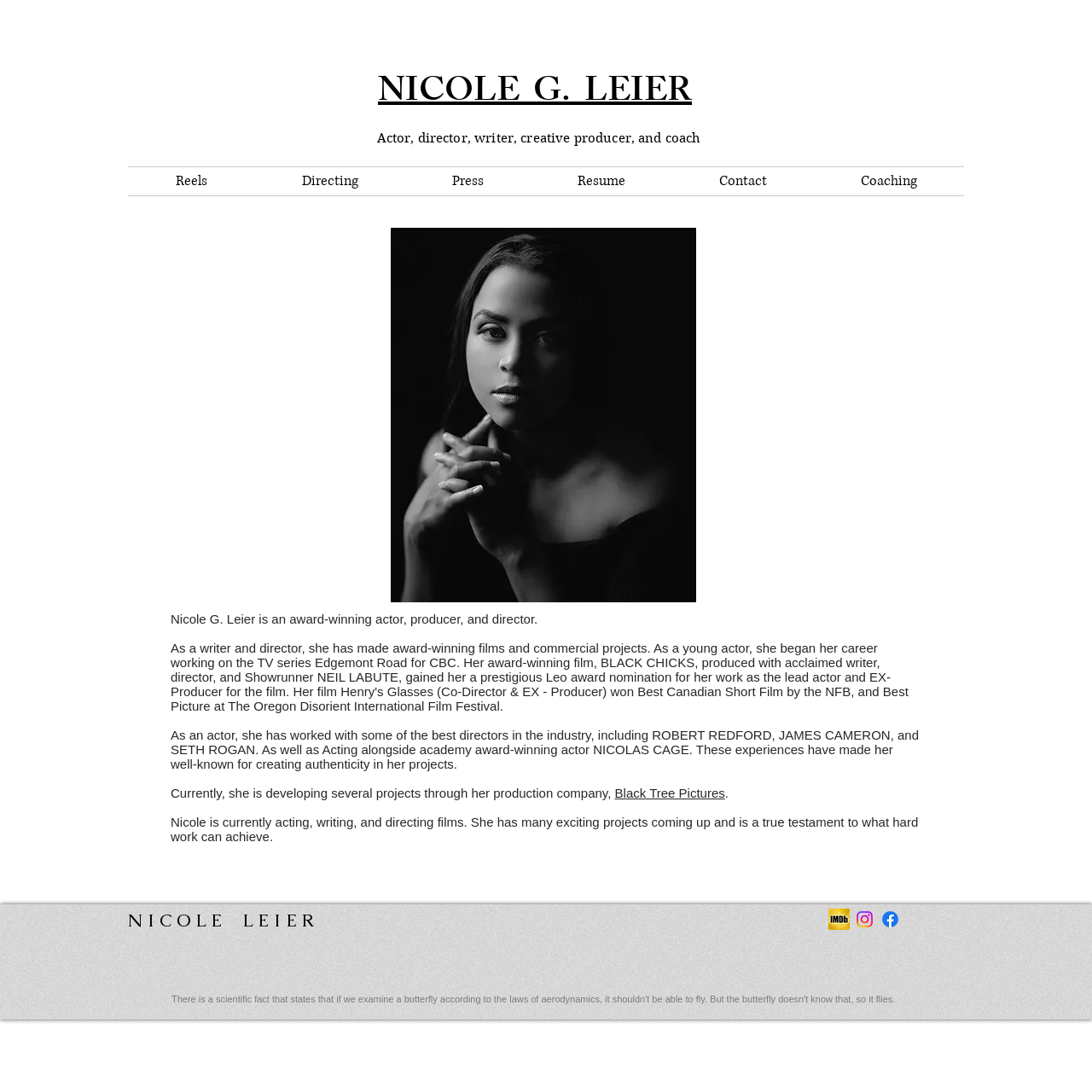Point out the bounding box coordinates of the section to click in order to follow this instruction: "View Nicole Leier's resume".

[0.486, 0.153, 0.616, 0.179]